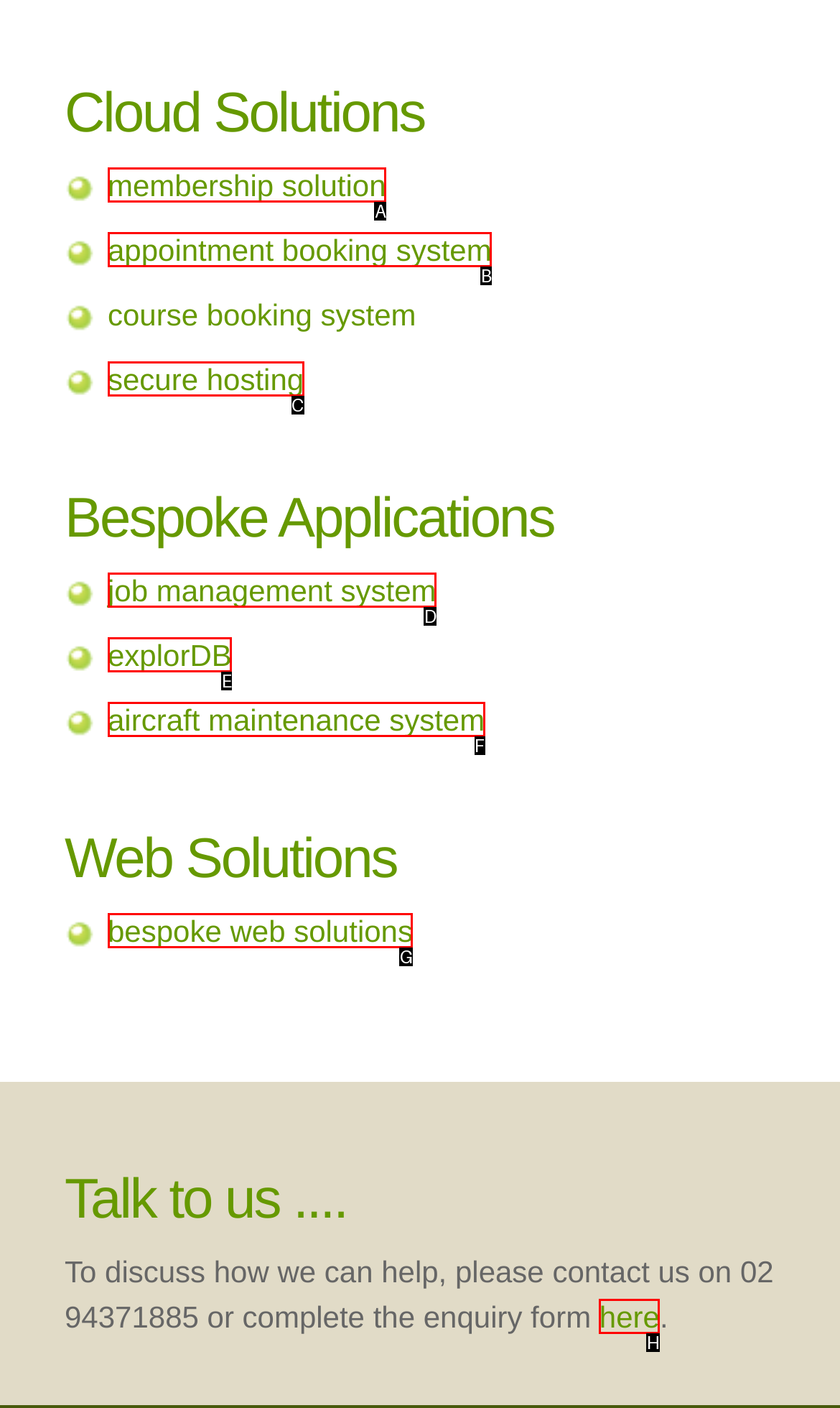Select the HTML element that matches the description: here
Respond with the letter of the correct choice from the given options directly.

H